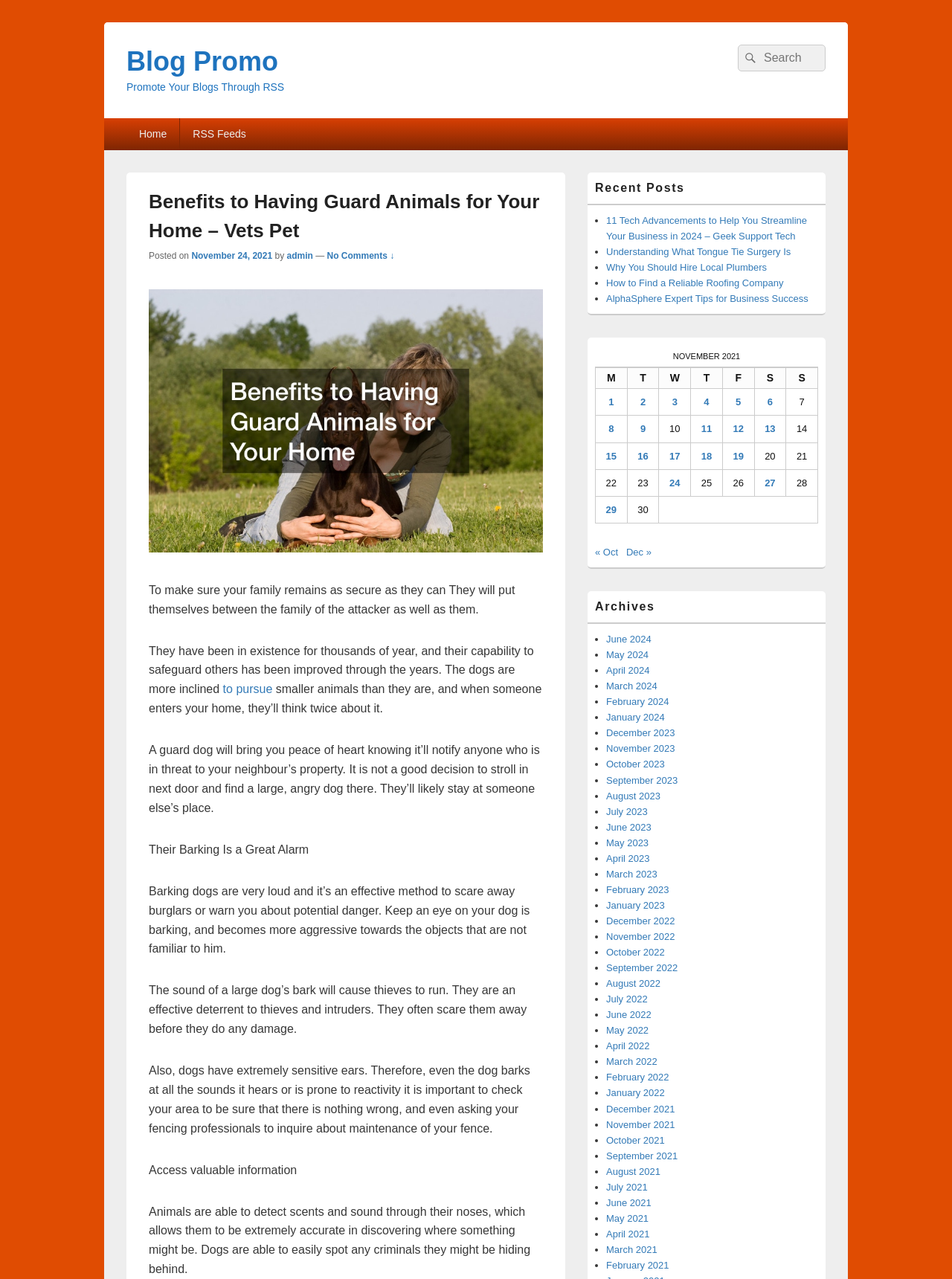Please specify the bounding box coordinates of the clickable region necessary for completing the following instruction: "Search for something". The coordinates must consist of four float numbers between 0 and 1, i.e., [left, top, right, bottom].

[0.775, 0.035, 0.867, 0.056]